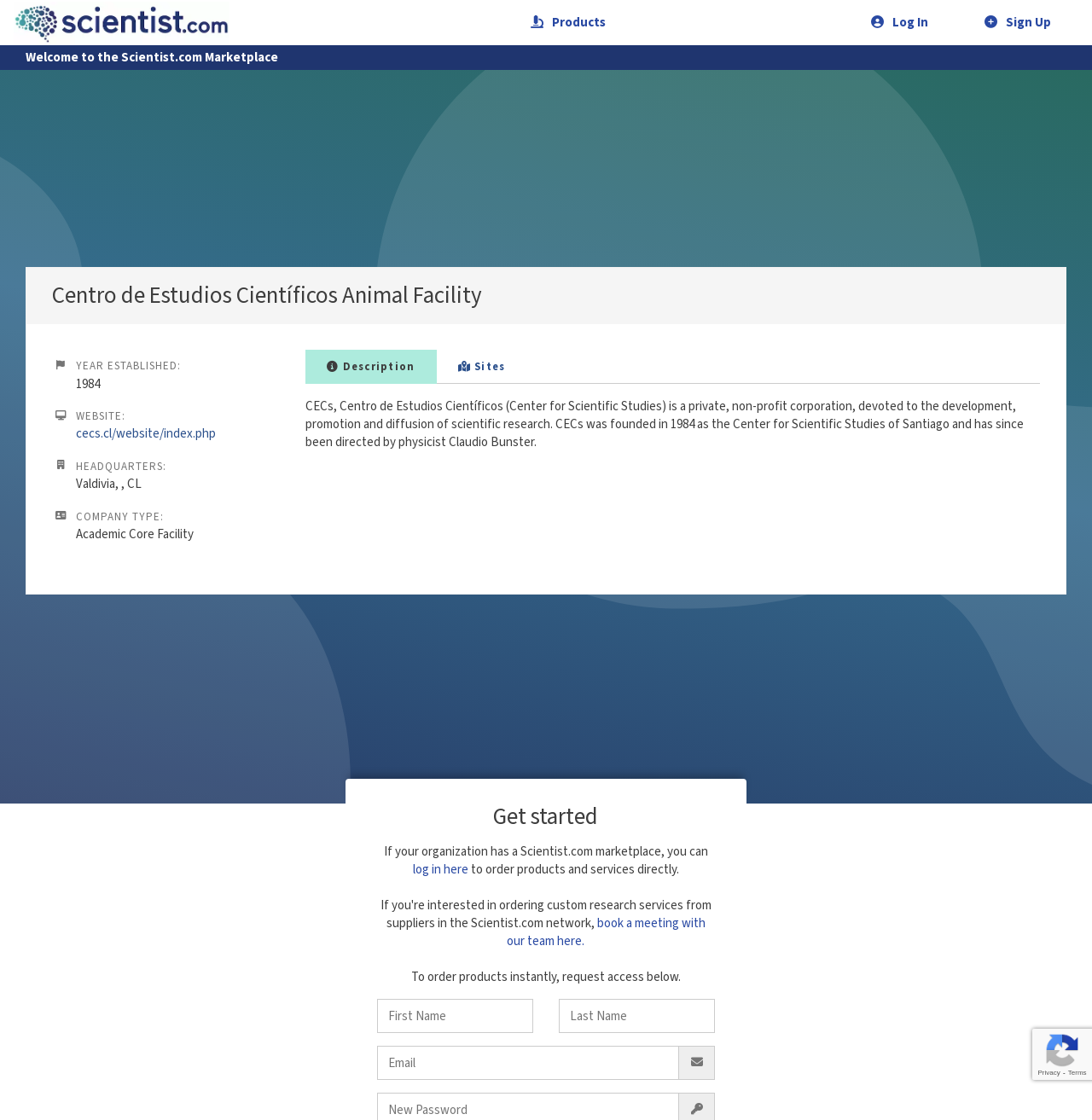What is the year the facility was established?
Look at the image and answer the question using a single word or phrase.

1984